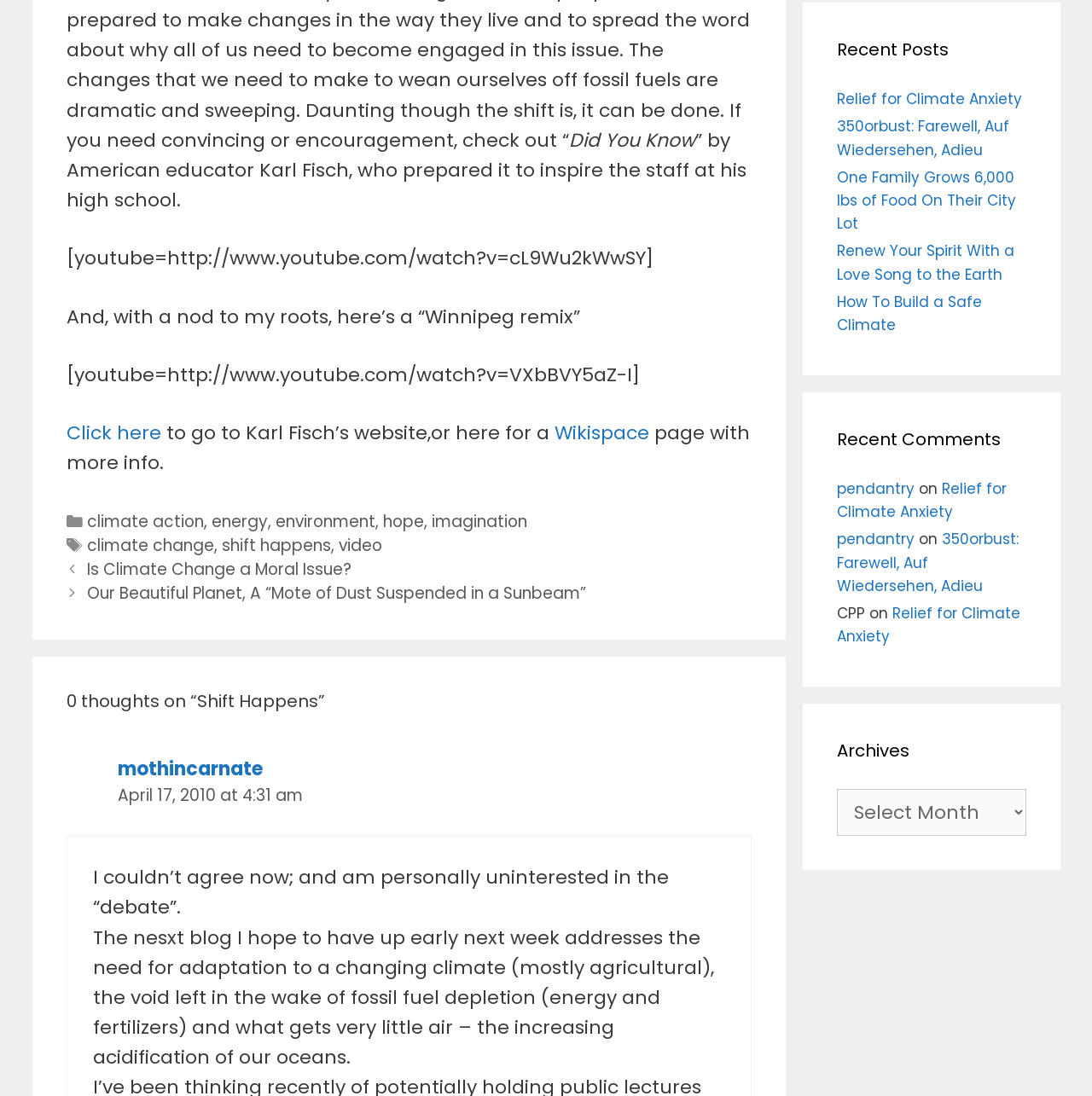Please find the bounding box coordinates (top-left x, top-left y, bottom-right x, bottom-right y) in the screenshot for the UI element described as follows: 350orbust: Farewell, Auf Wiedersehen, Adieu

[0.767, 0.106, 0.924, 0.146]